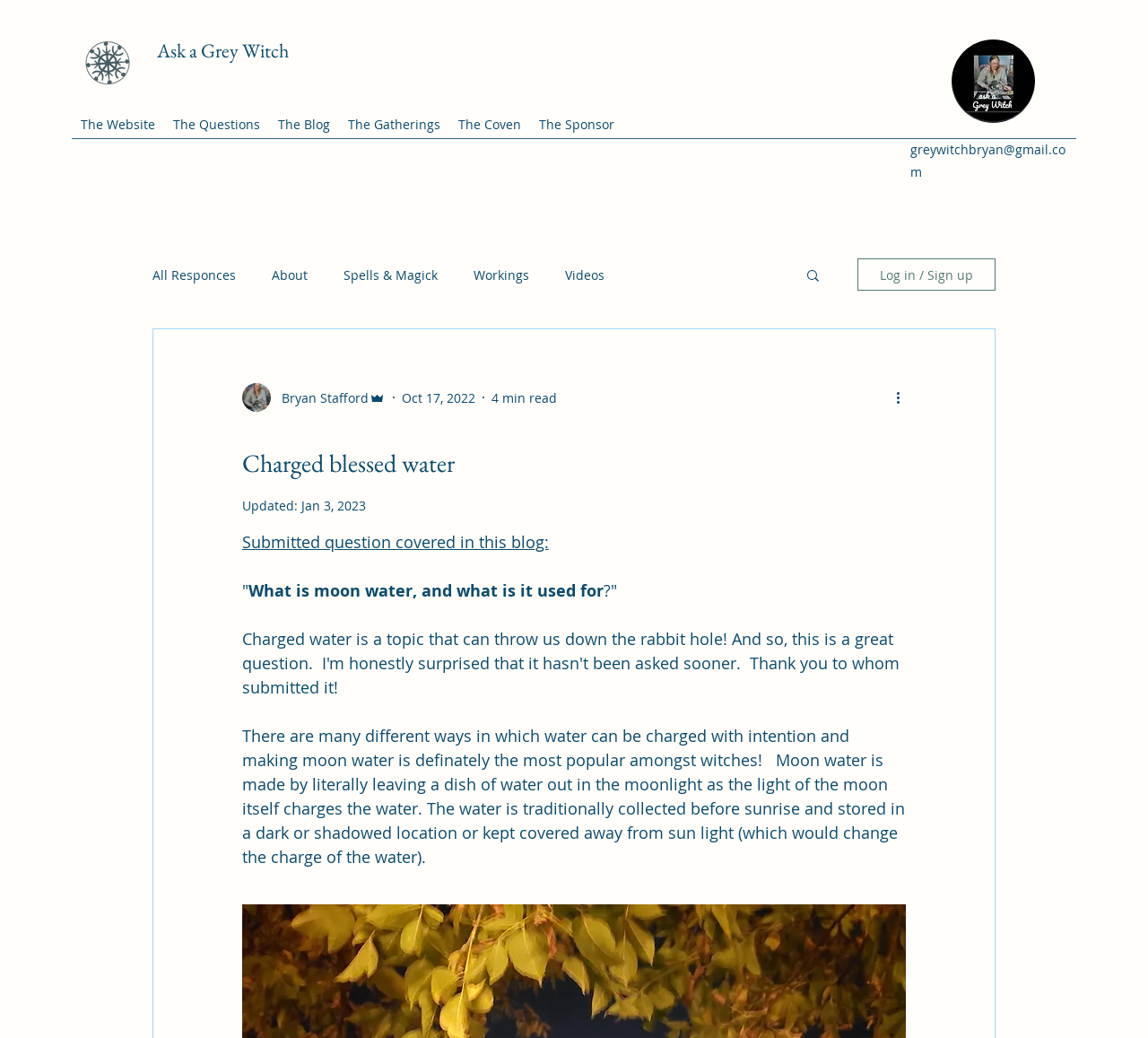What is the date of the blog post?
Answer the question with a single word or phrase derived from the image.

Oct 17, 2022